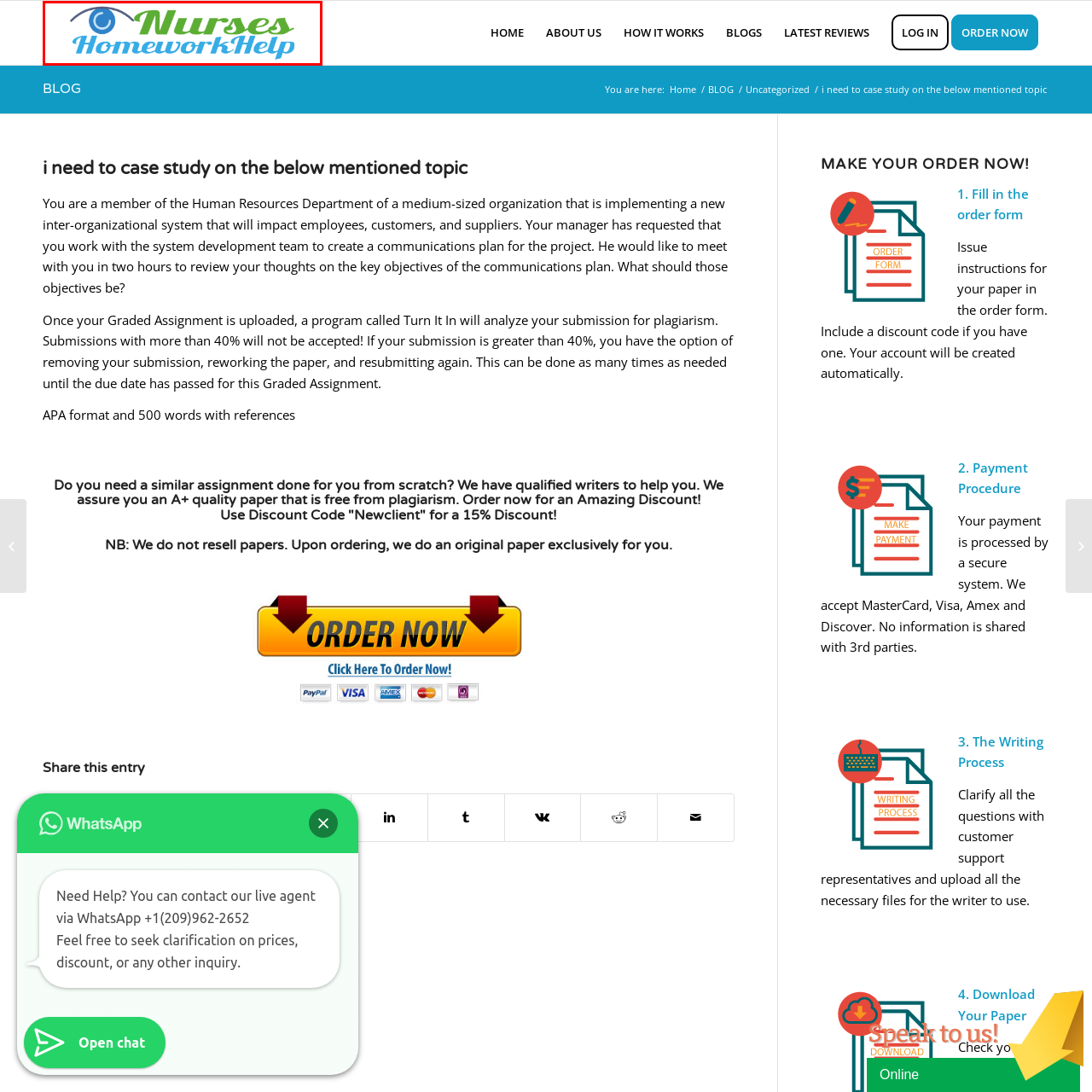What is the shape of the graphic combined with the logo?
Check the image enclosed by the red bounding box and reply to the question using a single word or phrase.

Eye